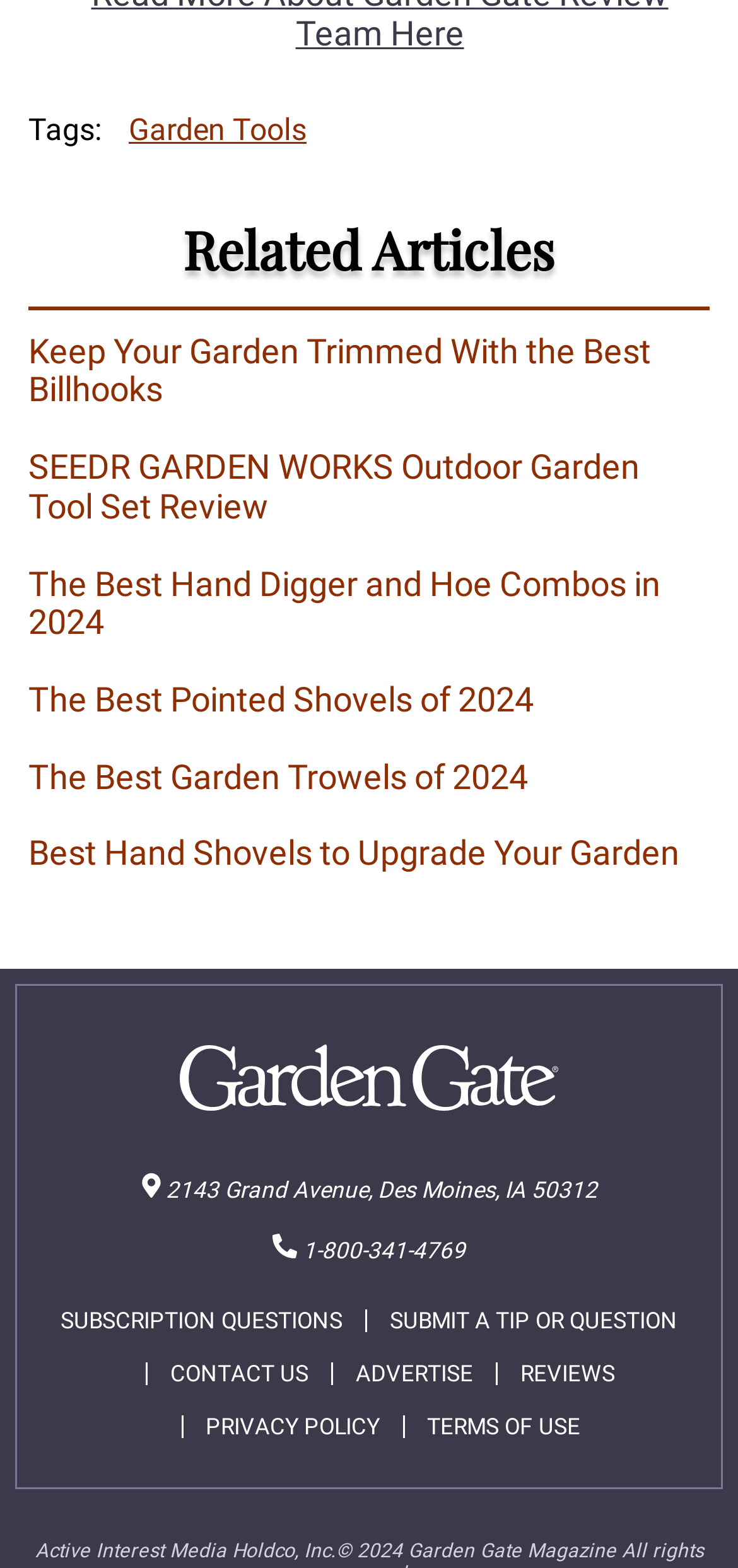Highlight the bounding box coordinates of the element you need to click to perform the following instruction: "Click on 'Garden Tools'."

[0.174, 0.071, 0.415, 0.094]